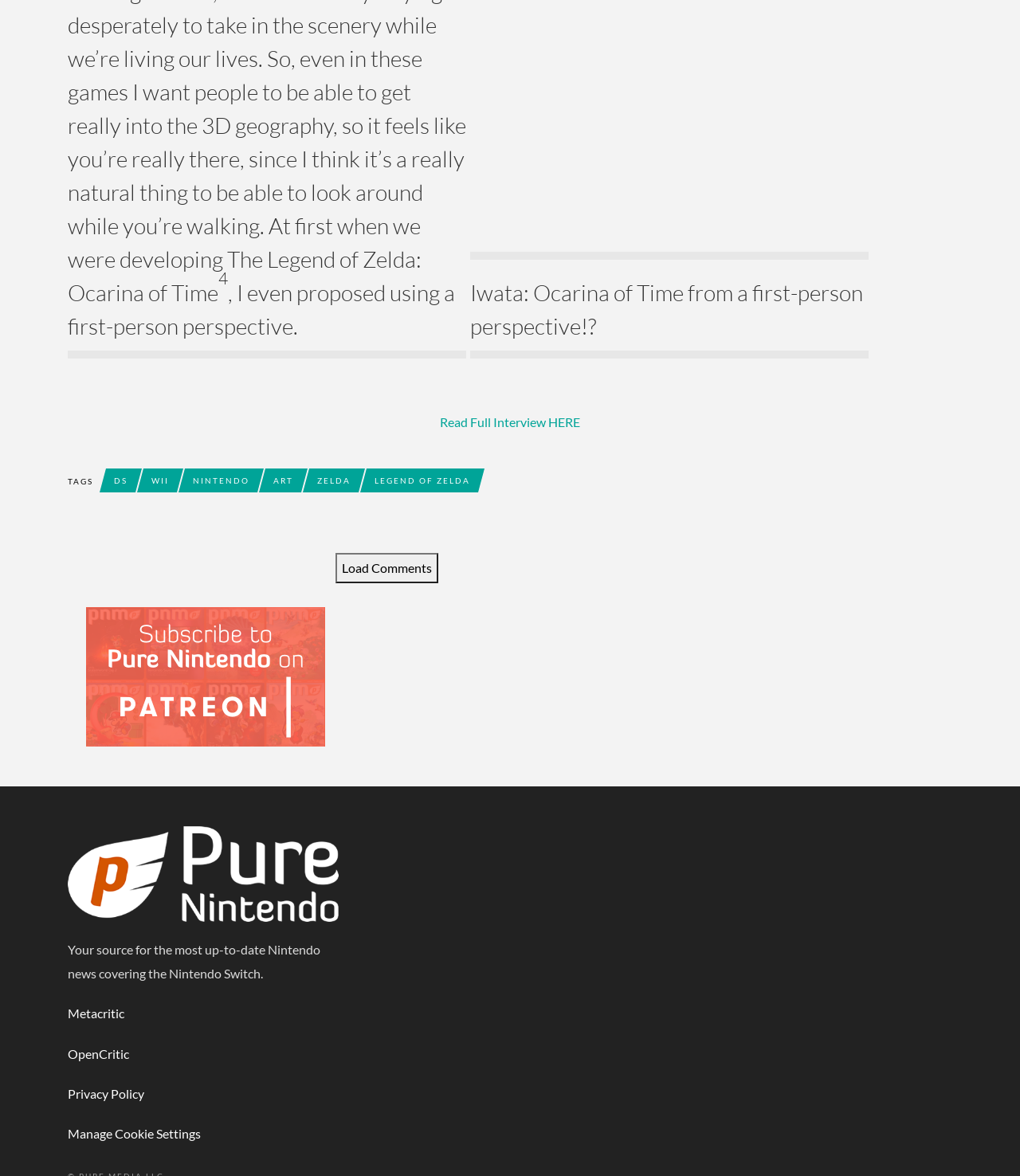What is the source of Nintendo news?
Answer with a single word or phrase, using the screenshot for reference.

Pure Nintendo